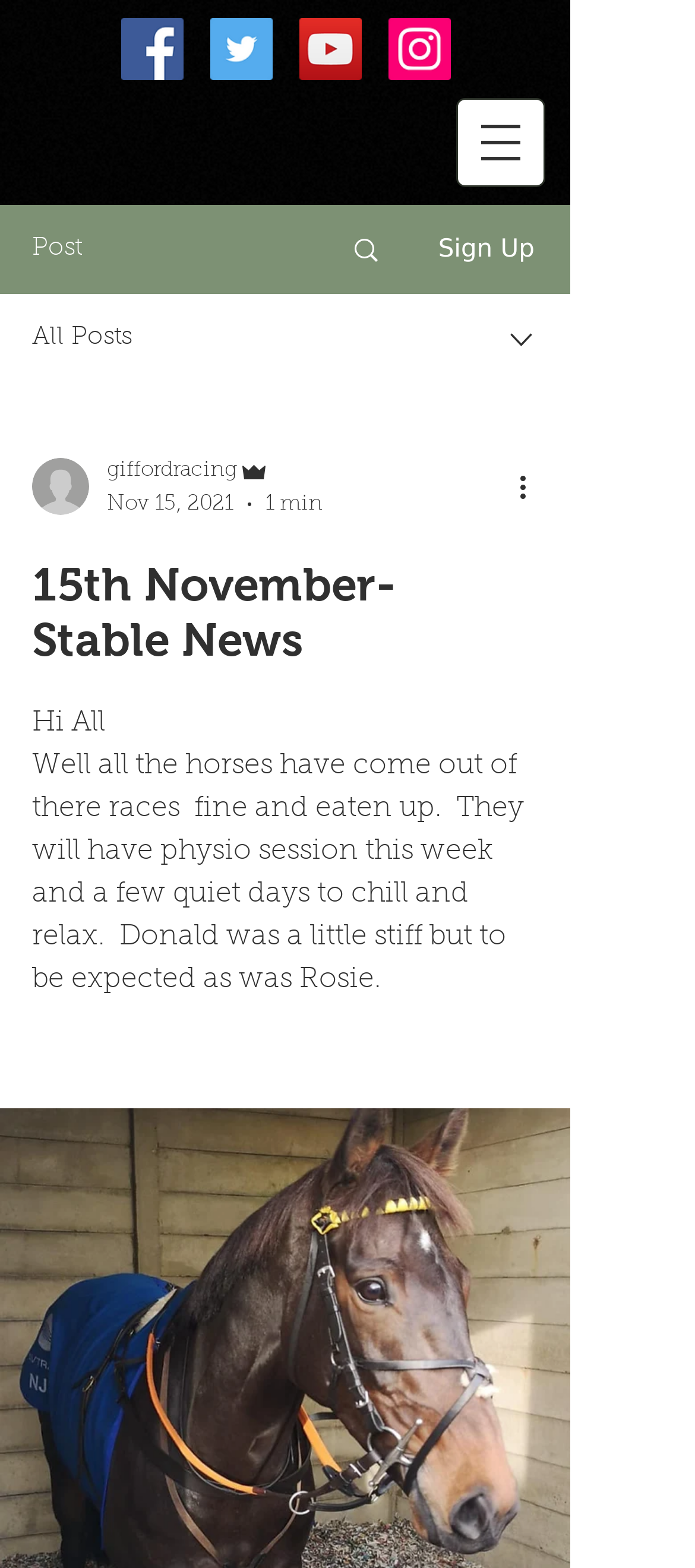Locate and extract the text of the main heading on the webpage.

15th November- Stable News